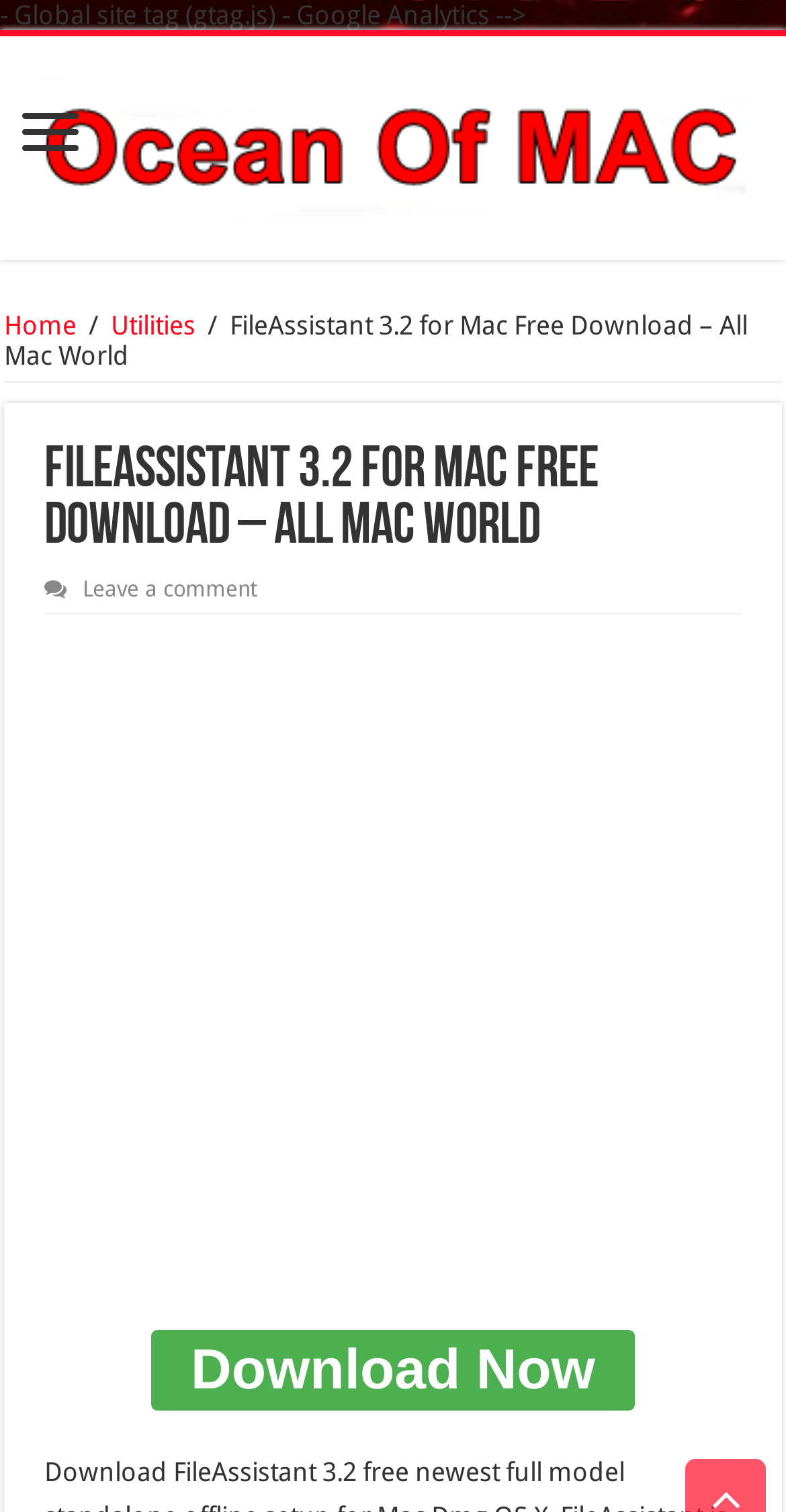Find the main header of the webpage and produce its text content.

FileAssistant 3.2 for Mac Free Download – All Mac World